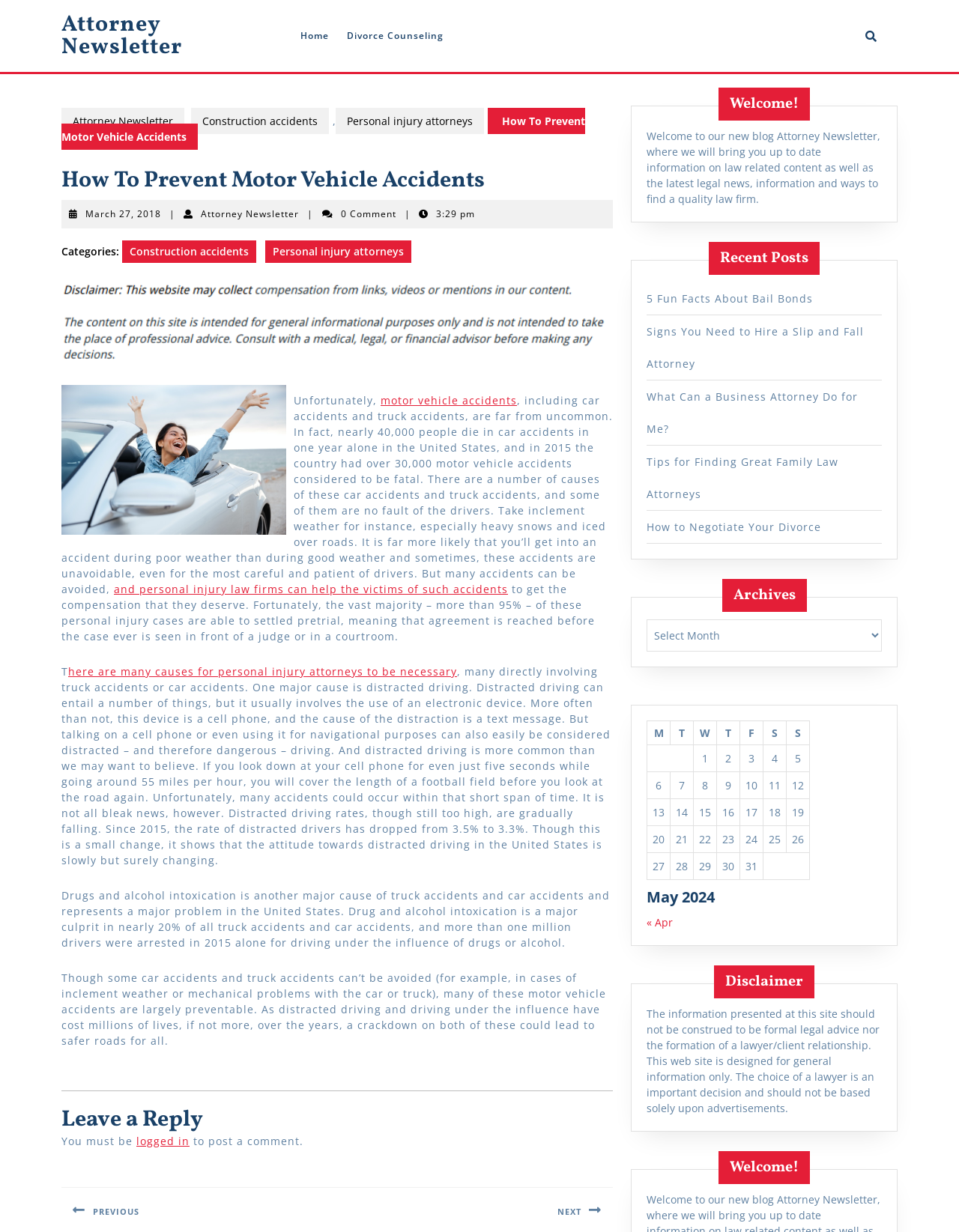Please identify the bounding box coordinates of the area that needs to be clicked to fulfill the following instruction: "Read the article about 'Construction accidents'."

[0.199, 0.088, 0.343, 0.109]